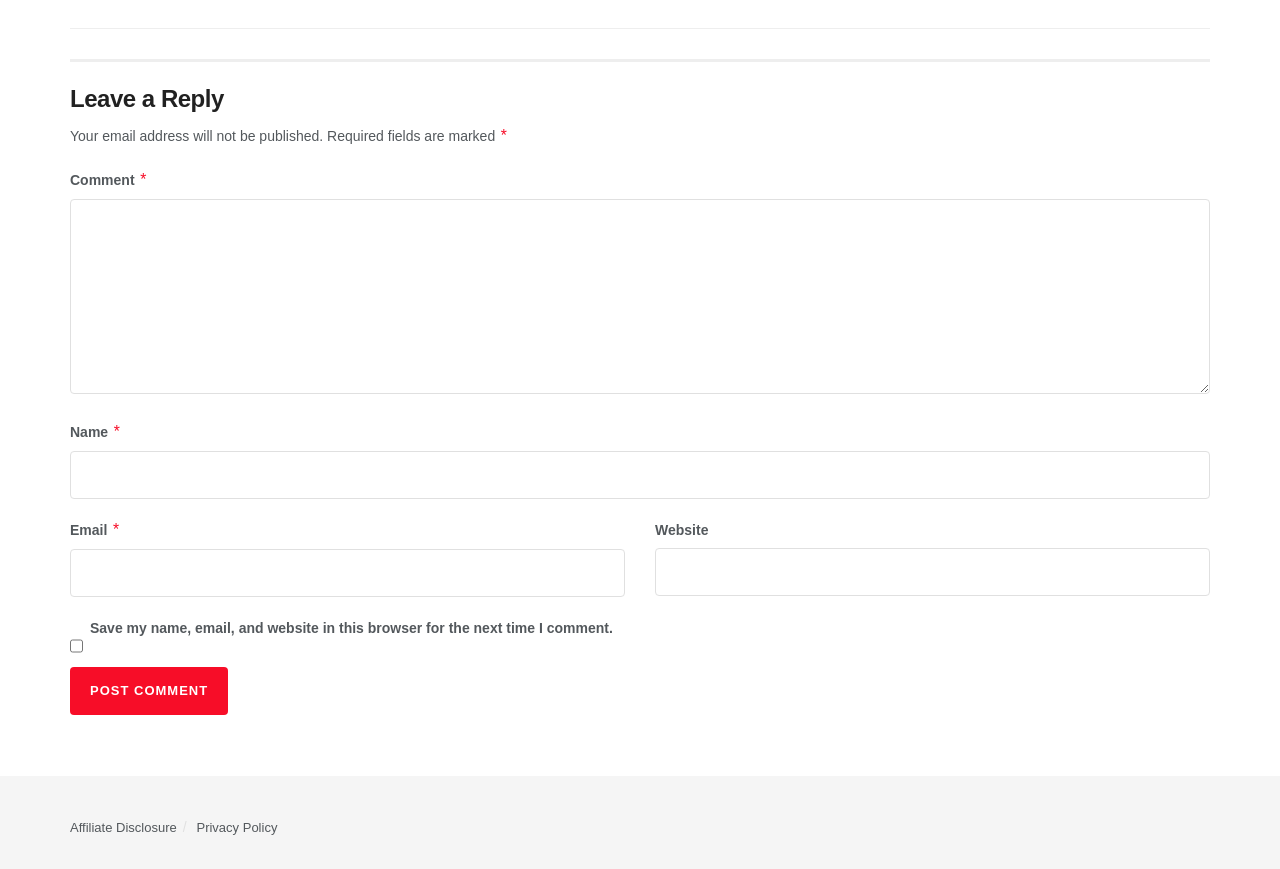Identify the bounding box coordinates for the region to click in order to carry out this instruction: "View affiliate disclosure". Provide the coordinates using four float numbers between 0 and 1, formatted as [left, top, right, bottom].

[0.055, 0.943, 0.138, 0.961]